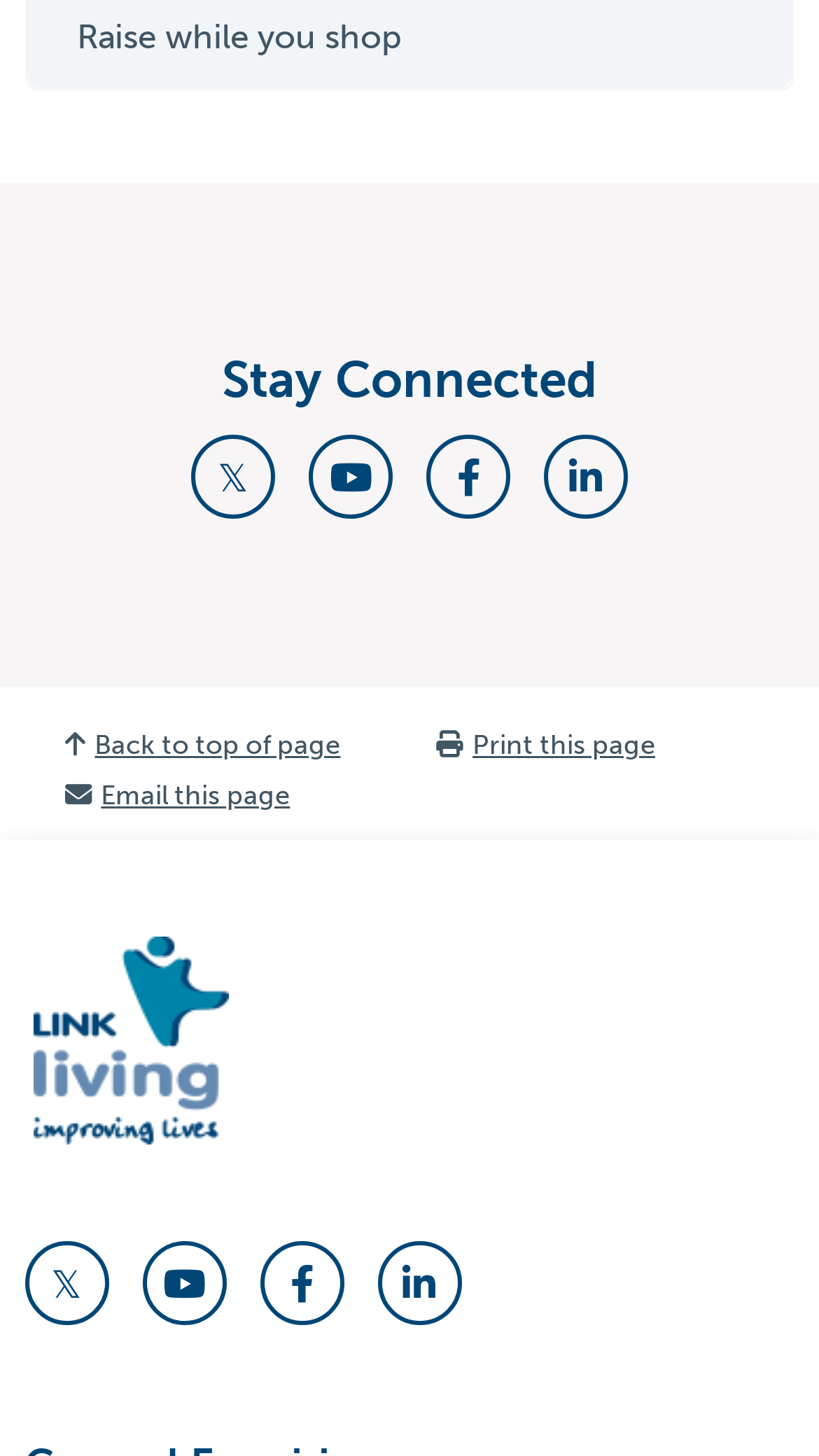Find the bounding box coordinates of the element's region that should be clicked in order to follow the given instruction: "Print this page". The coordinates should consist of four float numbers between 0 and 1, i.e., [left, top, right, bottom].

[0.5, 0.495, 0.954, 0.529]